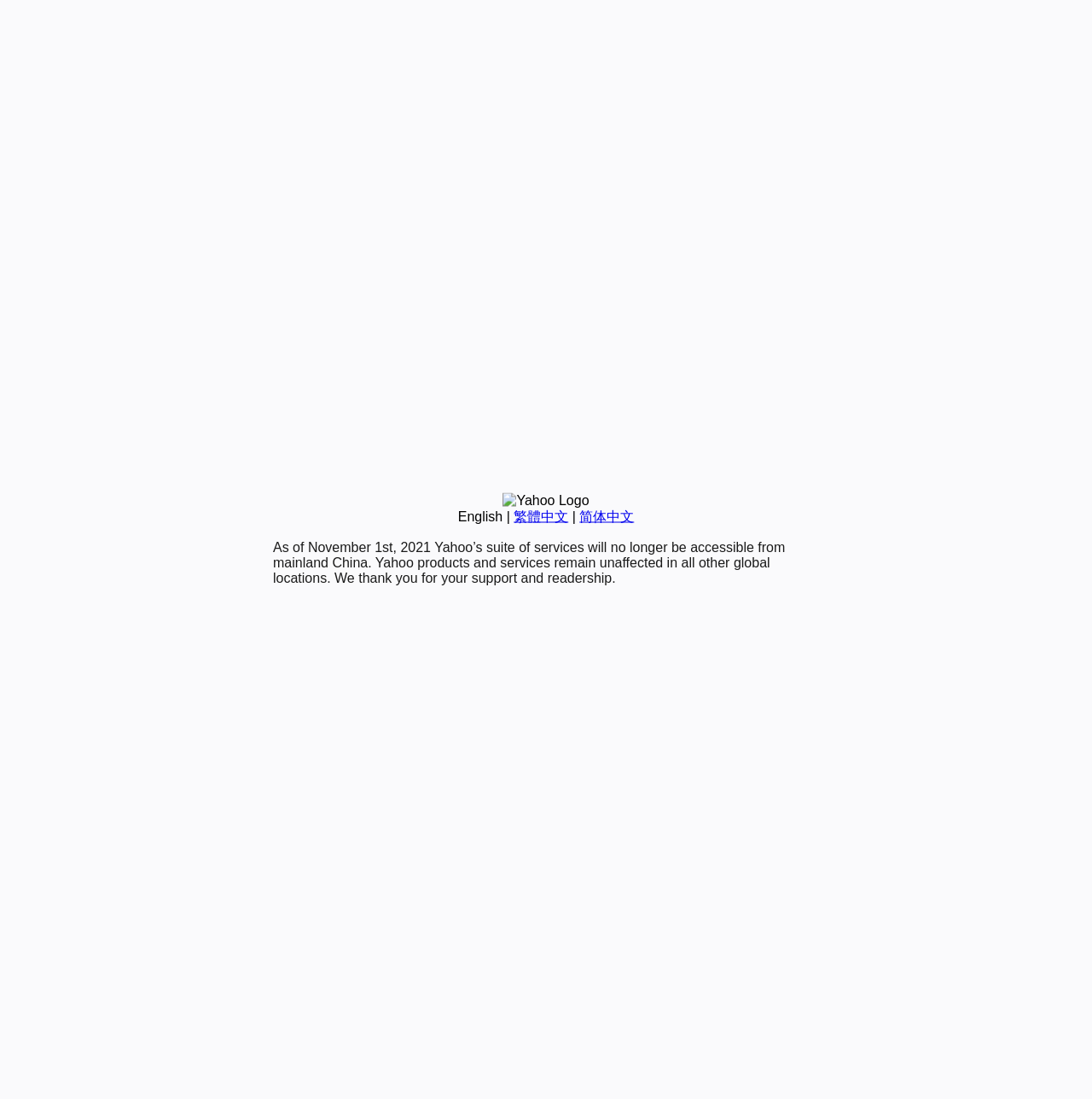Determine the bounding box coordinates for the UI element described. Format the coordinates as (top-left x, top-left y, bottom-right x, bottom-right y) and ensure all values are between 0 and 1. Element description: 简体中文

[0.531, 0.463, 0.581, 0.476]